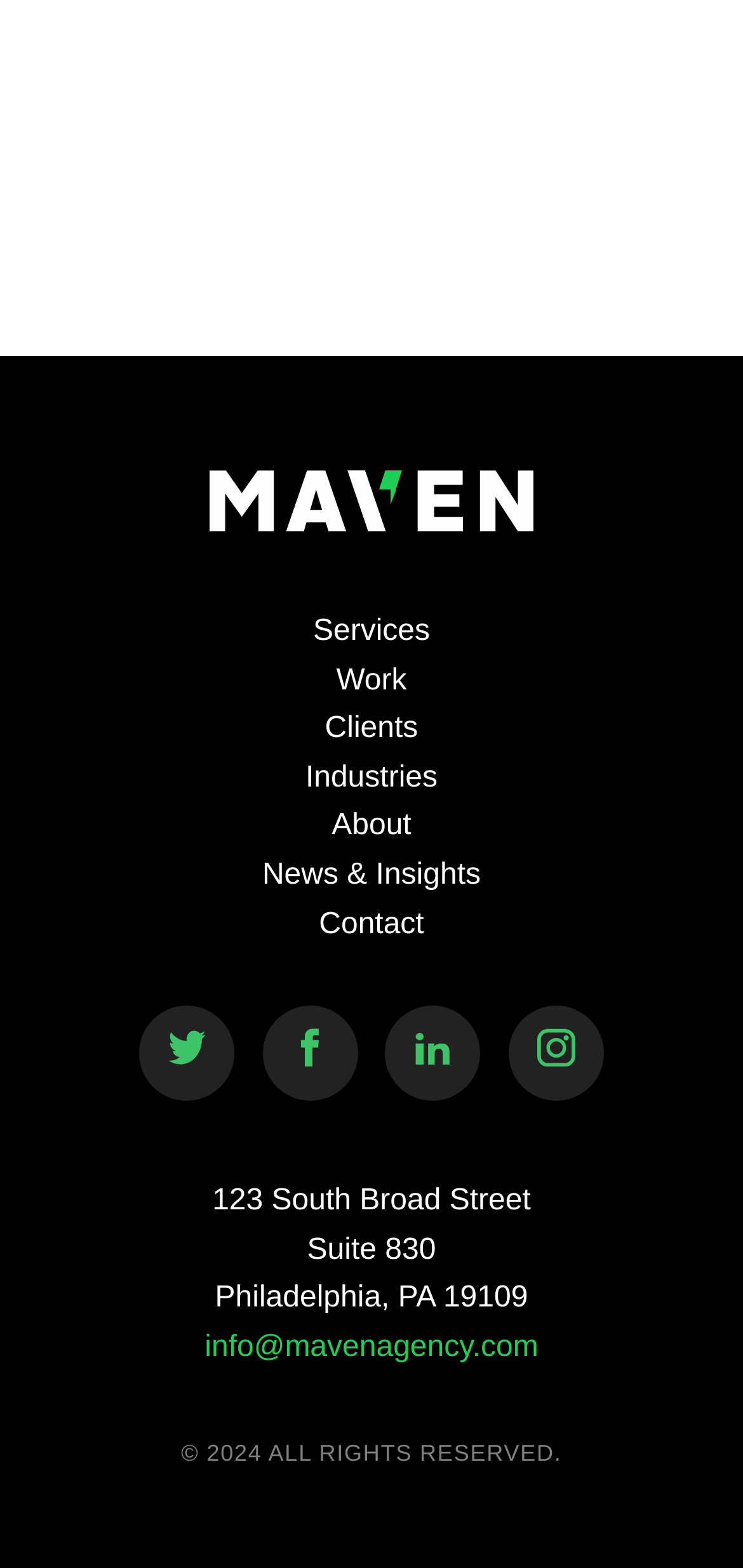Using the provided description: "Maven", find the bounding box coordinates of the corresponding UI element. The output should be four float numbers between 0 and 1, in the format [left, top, right, bottom].

[0.282, 0.307, 0.718, 0.327]